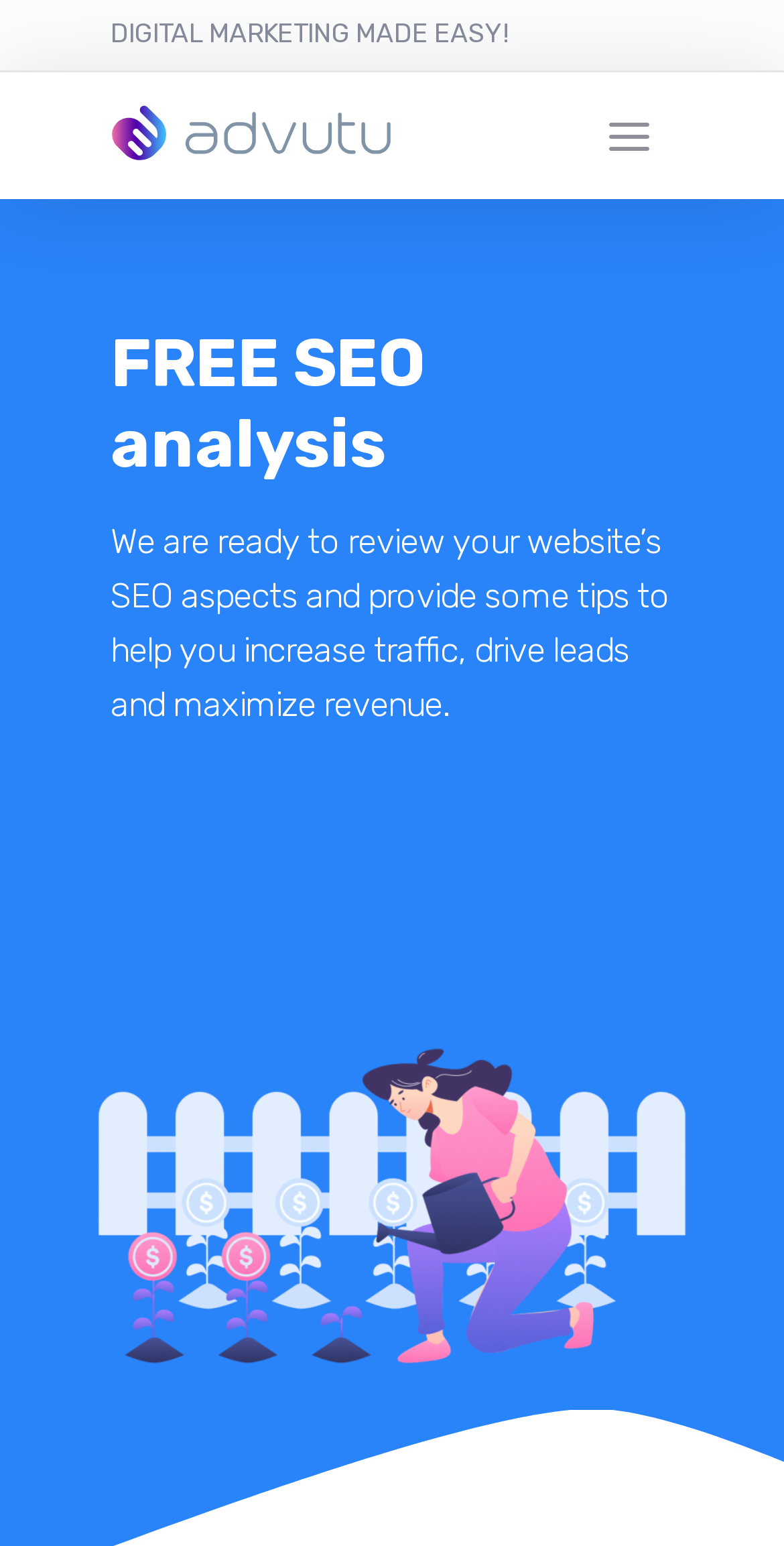Extract the main heading from the webpage content.

FREE SEO analysis